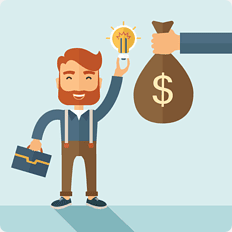What is offered to the man in the background?
Answer the question with detailed information derived from the image.

In the background, a hand reaches towards the man, offering a large bag of money marked with a dollar sign, indicating the potential for financial success or investment opportunities.